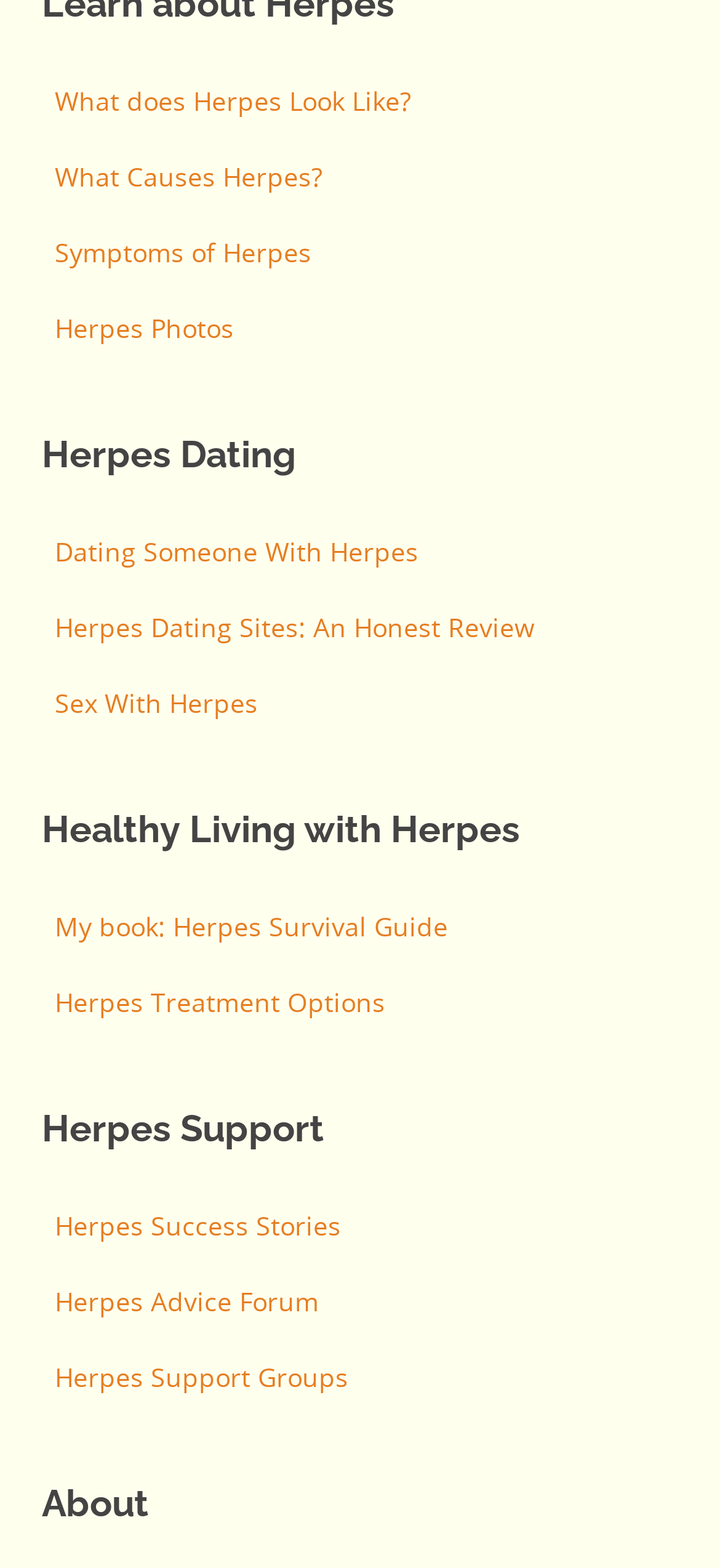Find the bounding box coordinates for the UI element that matches this description: "Herpes Photos".

[0.05, 0.185, 0.95, 0.233]